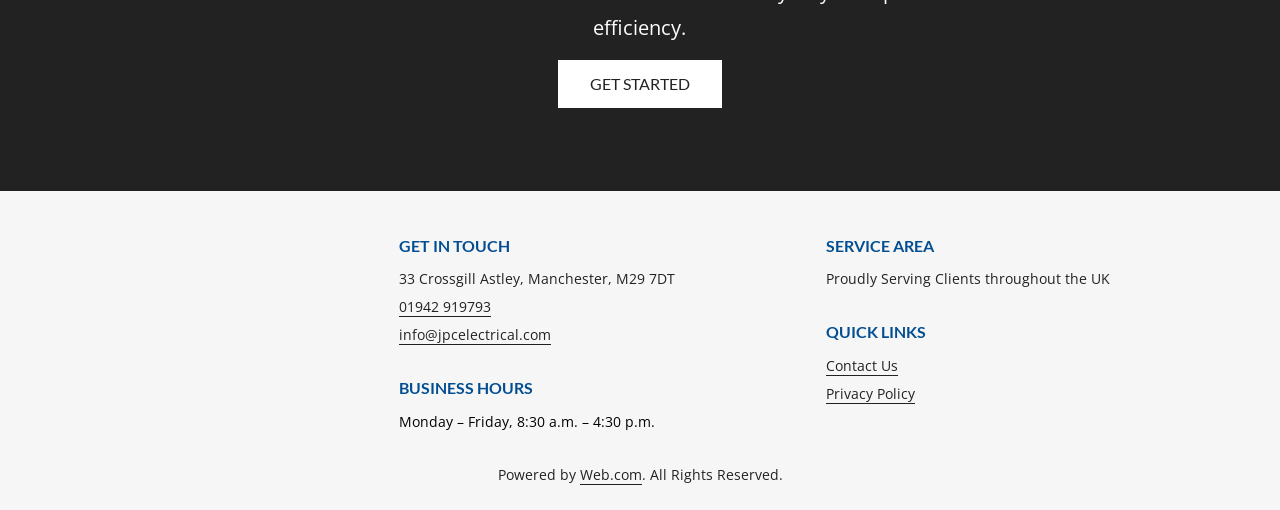Given the element description Battle with Unloving Spirit, predict the bounding box coordinates for the UI element in the webpage screenshot. The format should be (top-left x, top-left y, bottom-right x, bottom-right y), and the values should be between 0 and 1.

None